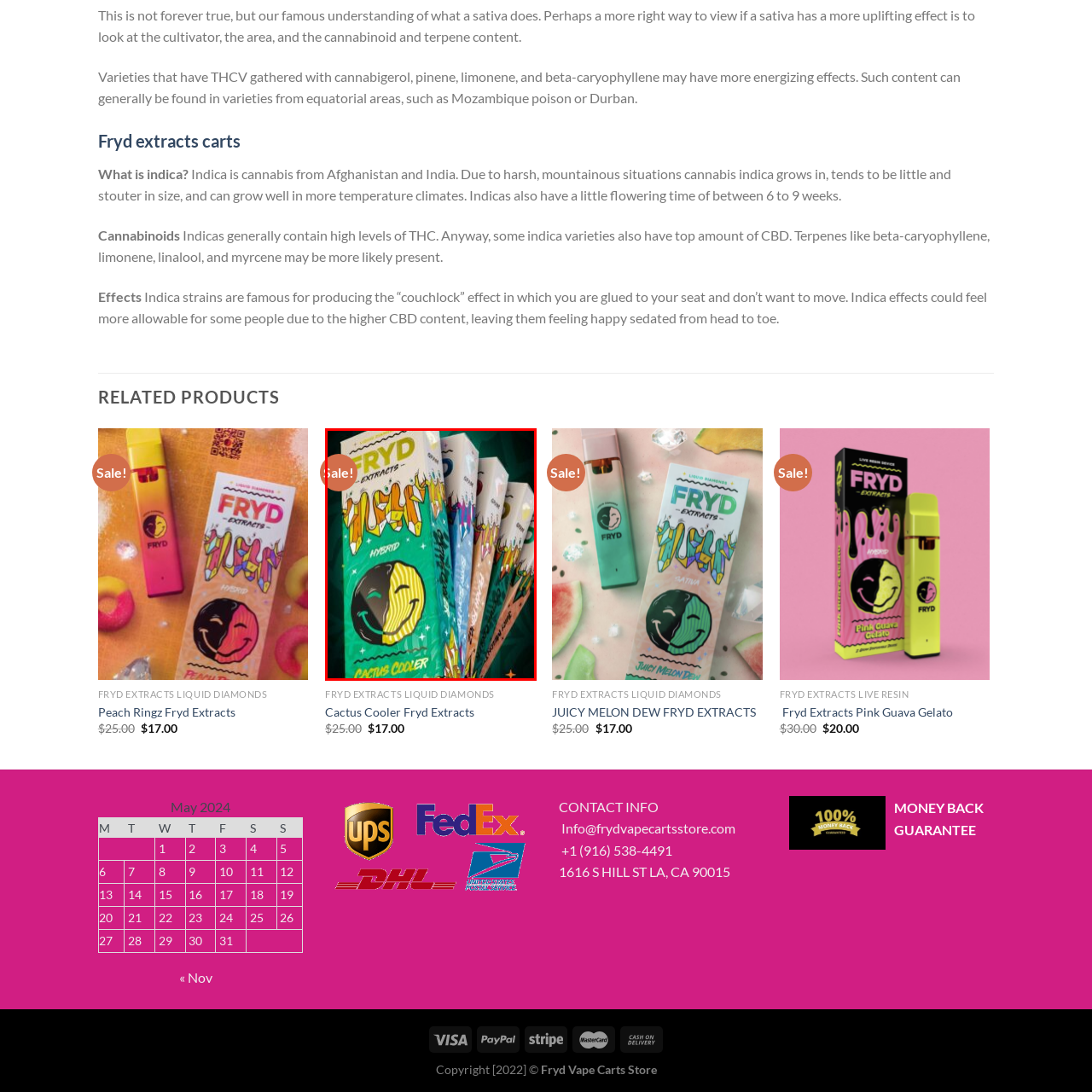What is the flavor of the product?
Scrutinize the image inside the red bounding box and provide a detailed and extensive answer to the question.

The flavor of the product is 'Cactus Cooler', which is mentioned on the packaging and is the main focus of the promotional image.